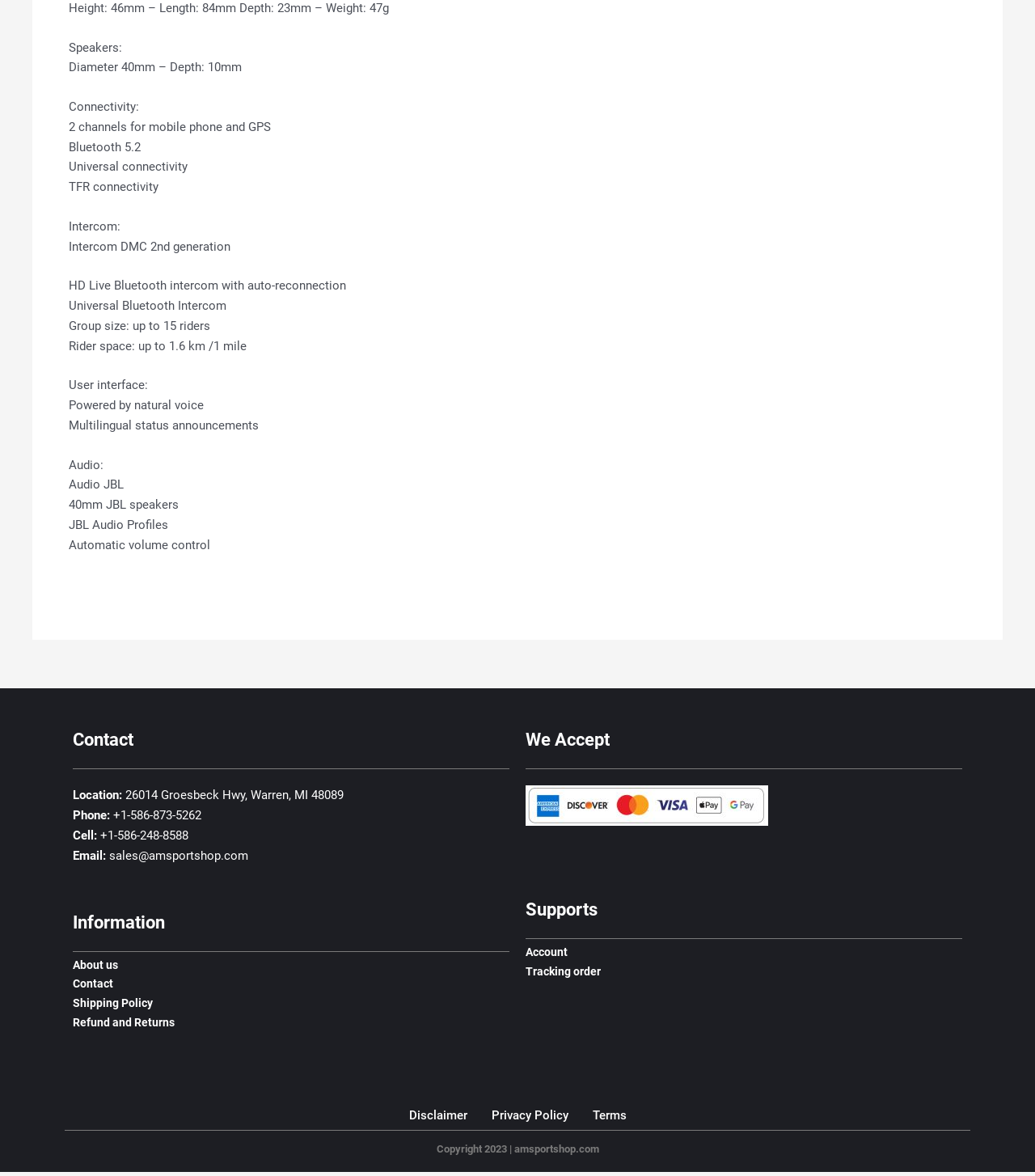How many riders can be in a group?
Could you please answer the question thoroughly and with as much detail as possible?

I found the answer by looking at the StaticText elements related to intercom. One of them says 'Group size: up to 15 riders', which indicates the maximum number of riders that can be in a group.